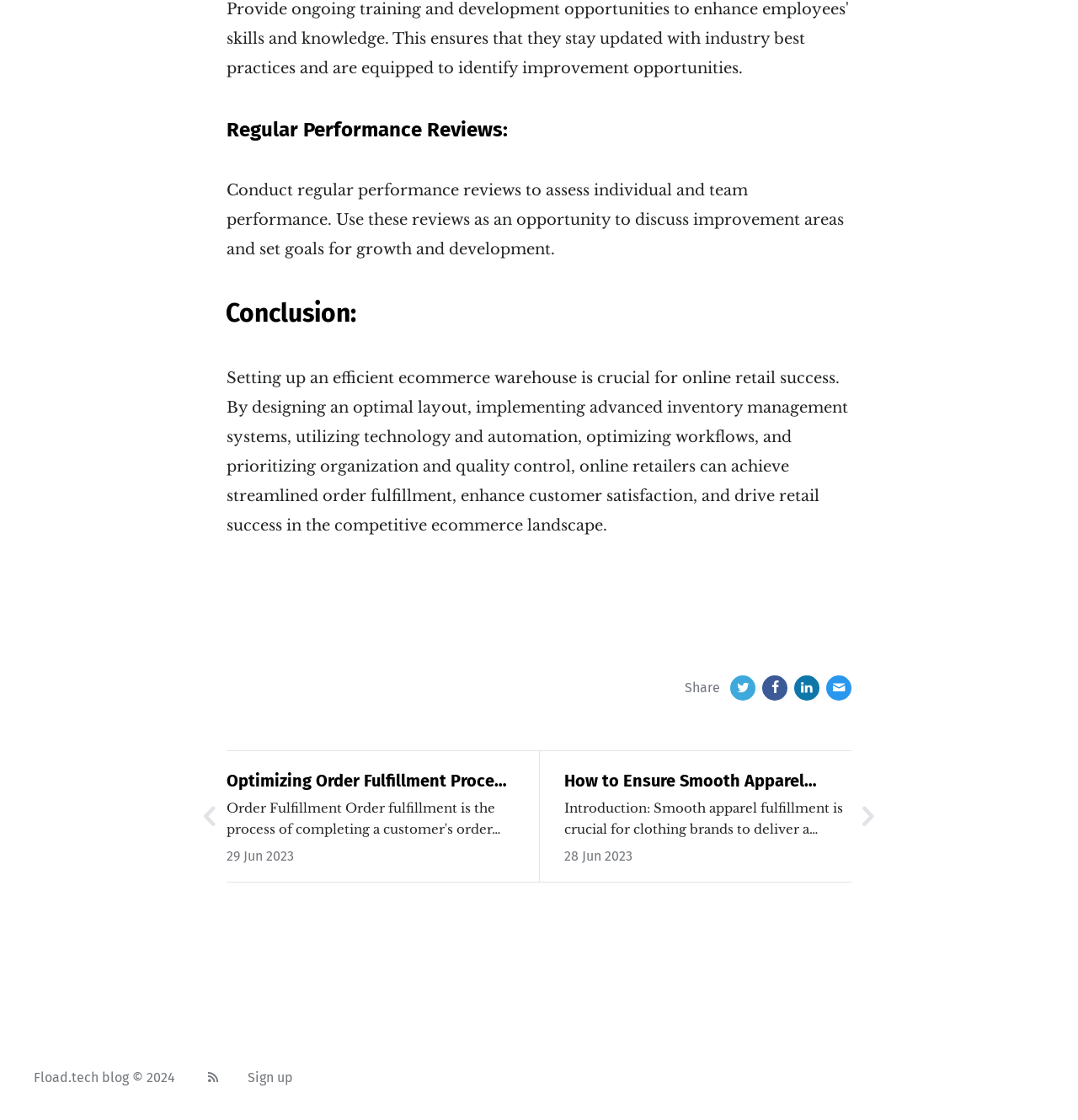Show the bounding box coordinates for the element that needs to be clicked to execute the following instruction: "Read the previous post about 'How to Ensure Smooth Apparel Fulfillment'". Provide the coordinates in the form of four float numbers between 0 and 1, i.e., [left, top, right, bottom].

[0.5, 0.671, 0.79, 0.787]